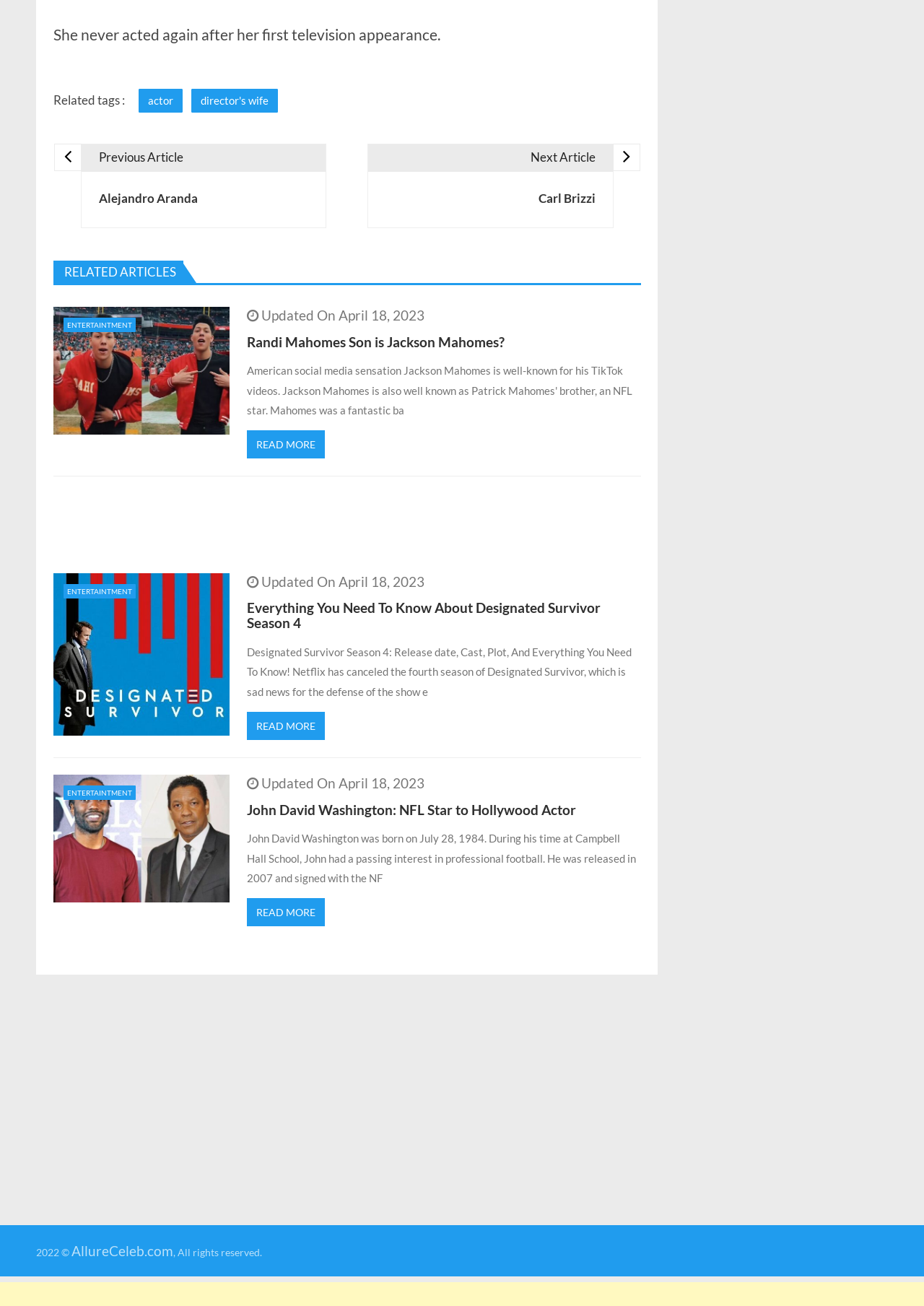Look at the image and give a detailed response to the following question: How many navigation links are there?

I looked at the navigation element with the heading 'Post navigation' and found two link elements, one for 'Previous Article' and one for 'Next Article'.